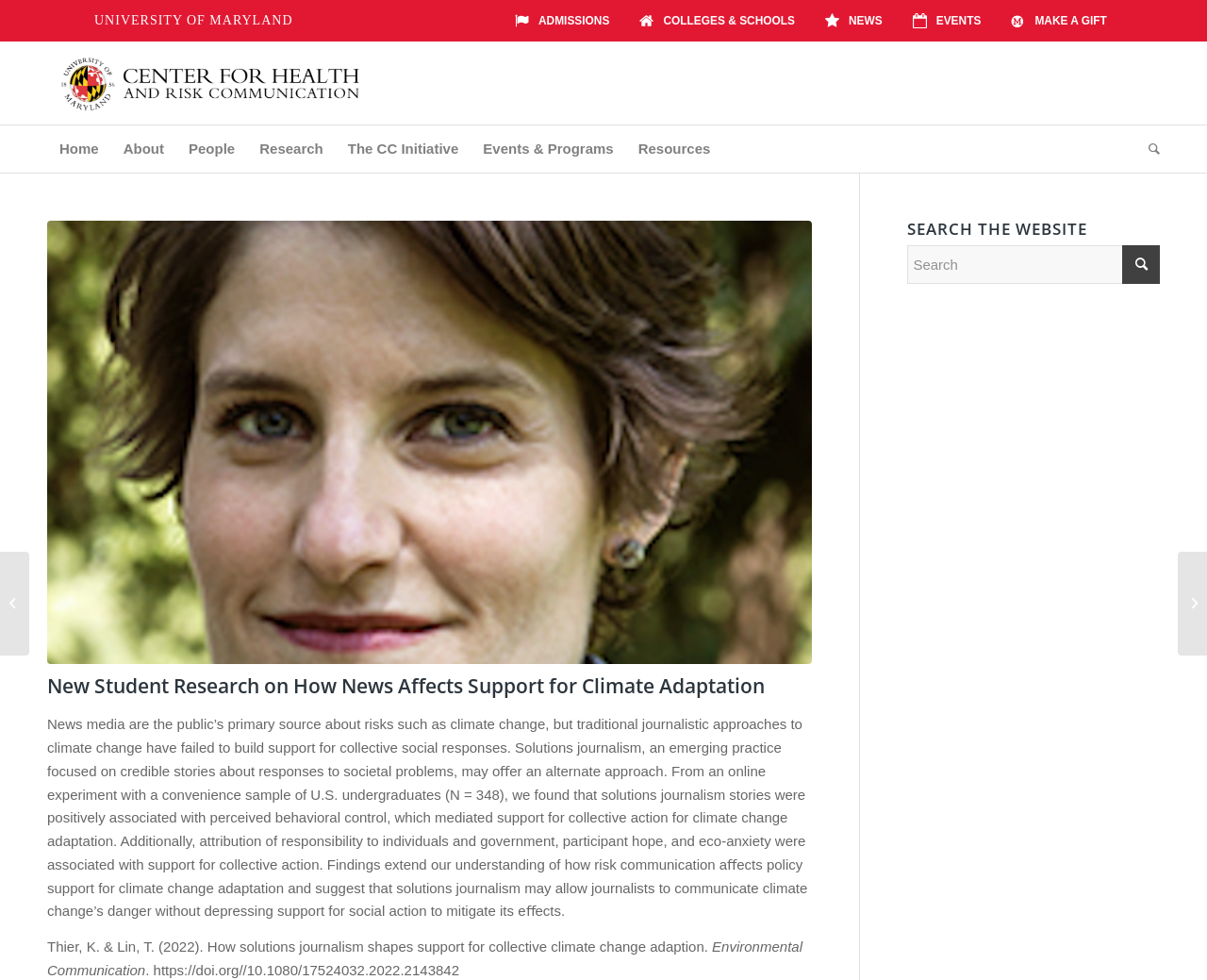Provide the bounding box coordinates of the HTML element this sentence describes: "name="s" placeholder="Search"". The bounding box coordinates consist of four float numbers between 0 and 1, i.e., [left, top, right, bottom].

[0.752, 0.25, 0.961, 0.29]